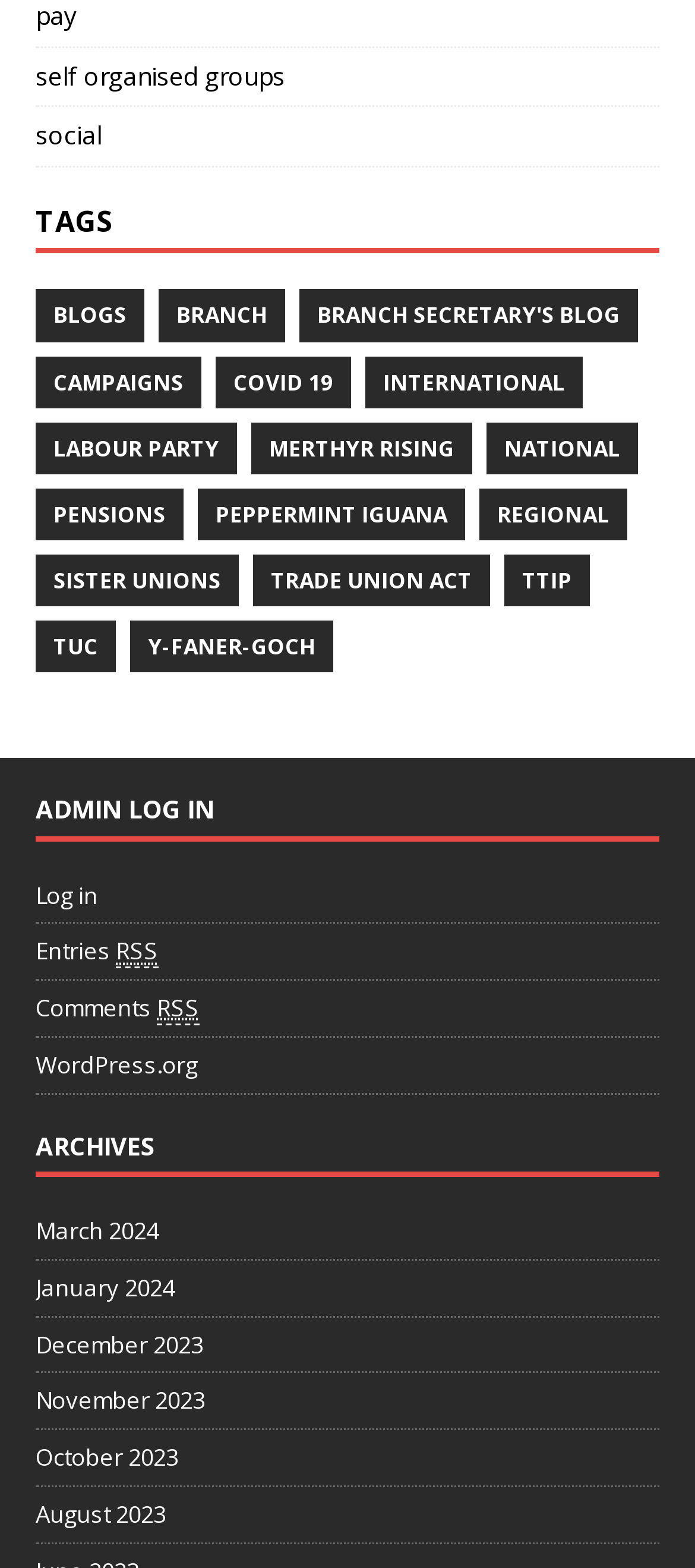Point out the bounding box coordinates of the section to click in order to follow this instruction: "Visit the WordPress.org website".

[0.051, 0.662, 0.949, 0.697]